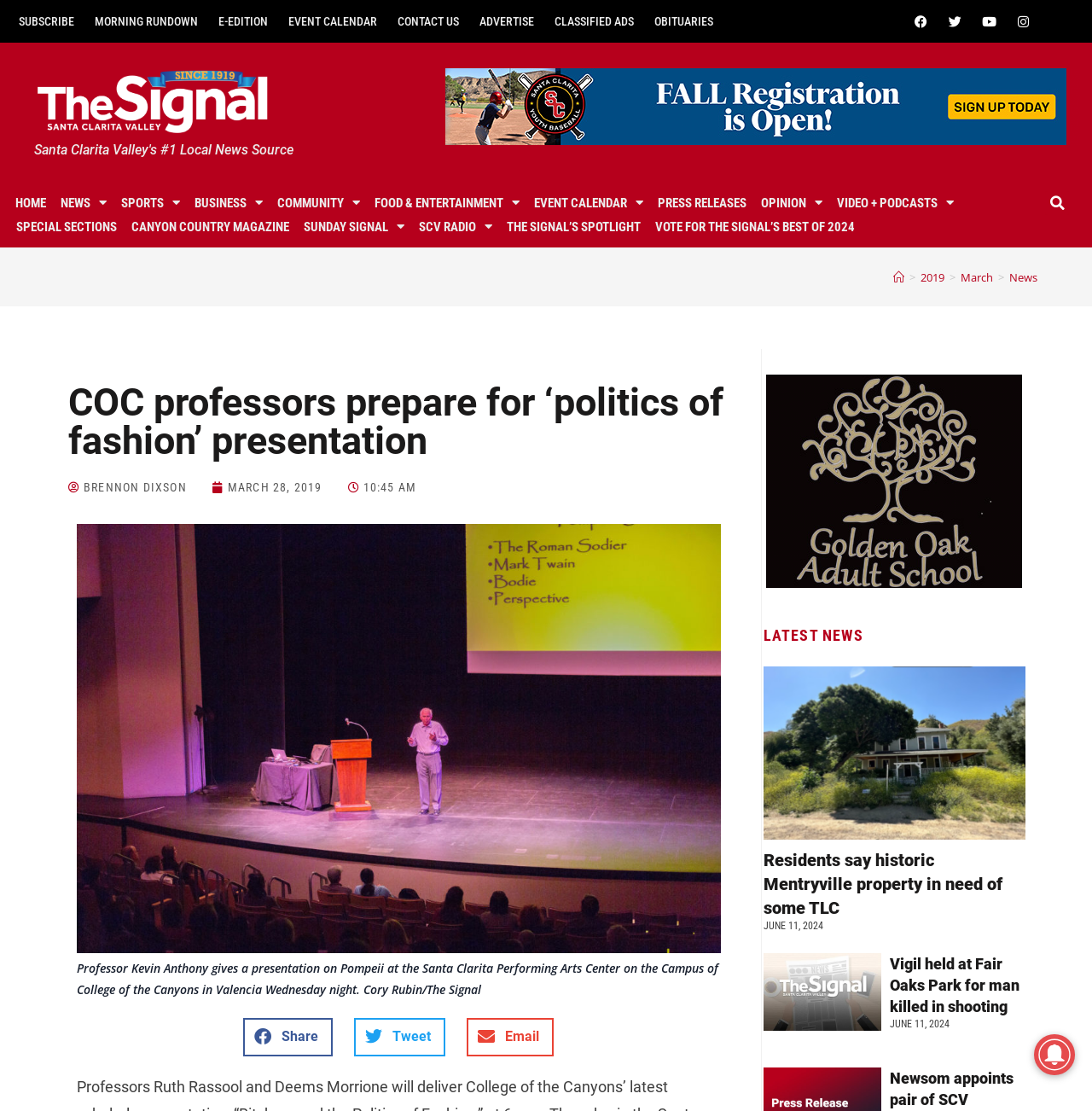Answer in one word or a short phrase: 
What is the topic of the presentation by Professors Ruth Rassool and Deems Morrione?

Bitchery and the Politics of Fashion